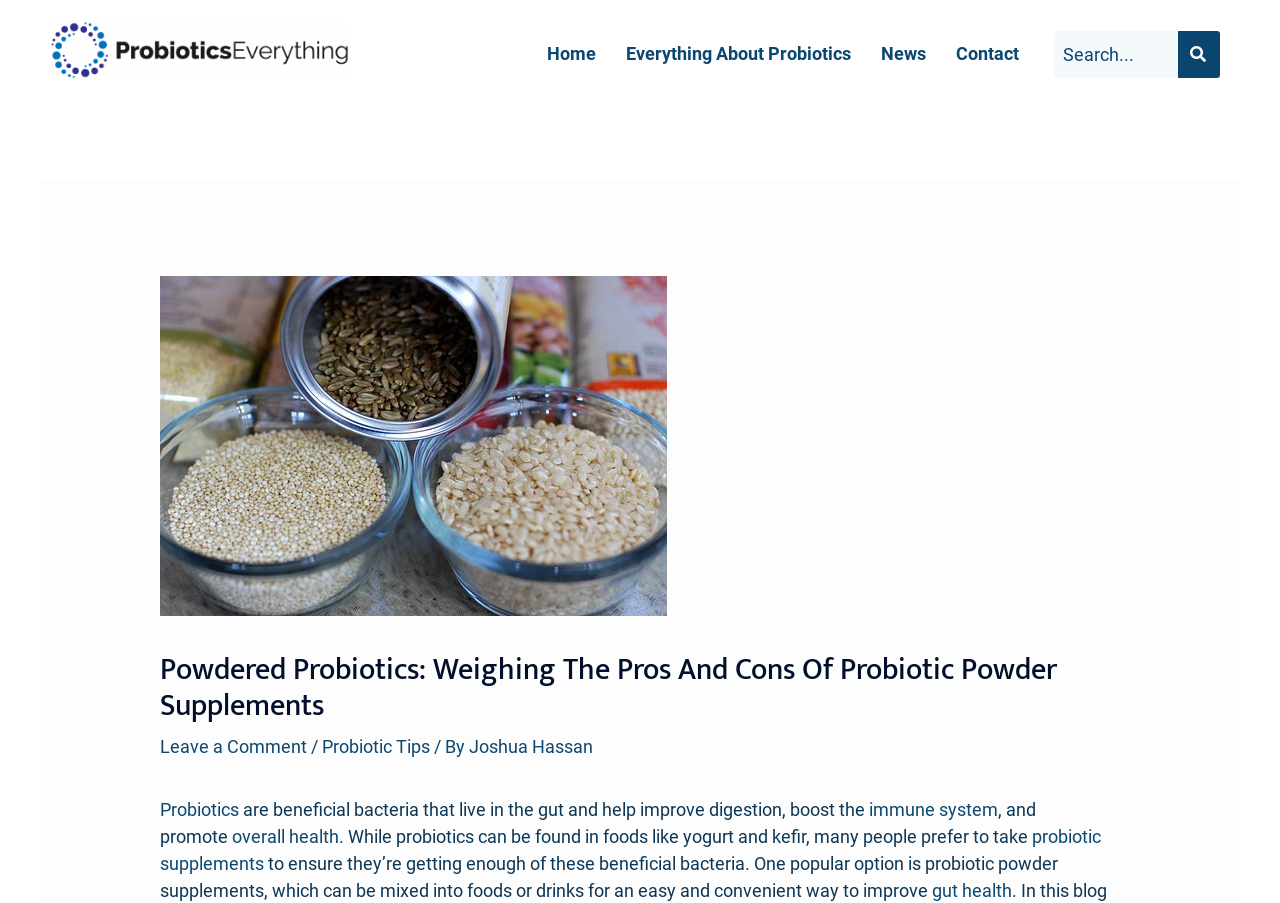What is the main topic of this webpage?
Please answer the question as detailed as possible based on the image.

Based on the content of the webpage, it appears that the main topic is probiotics, as the heading mentions 'Powdered Probiotics' and the text discusses the benefits of probiotics and their role in improving digestion and overall health.